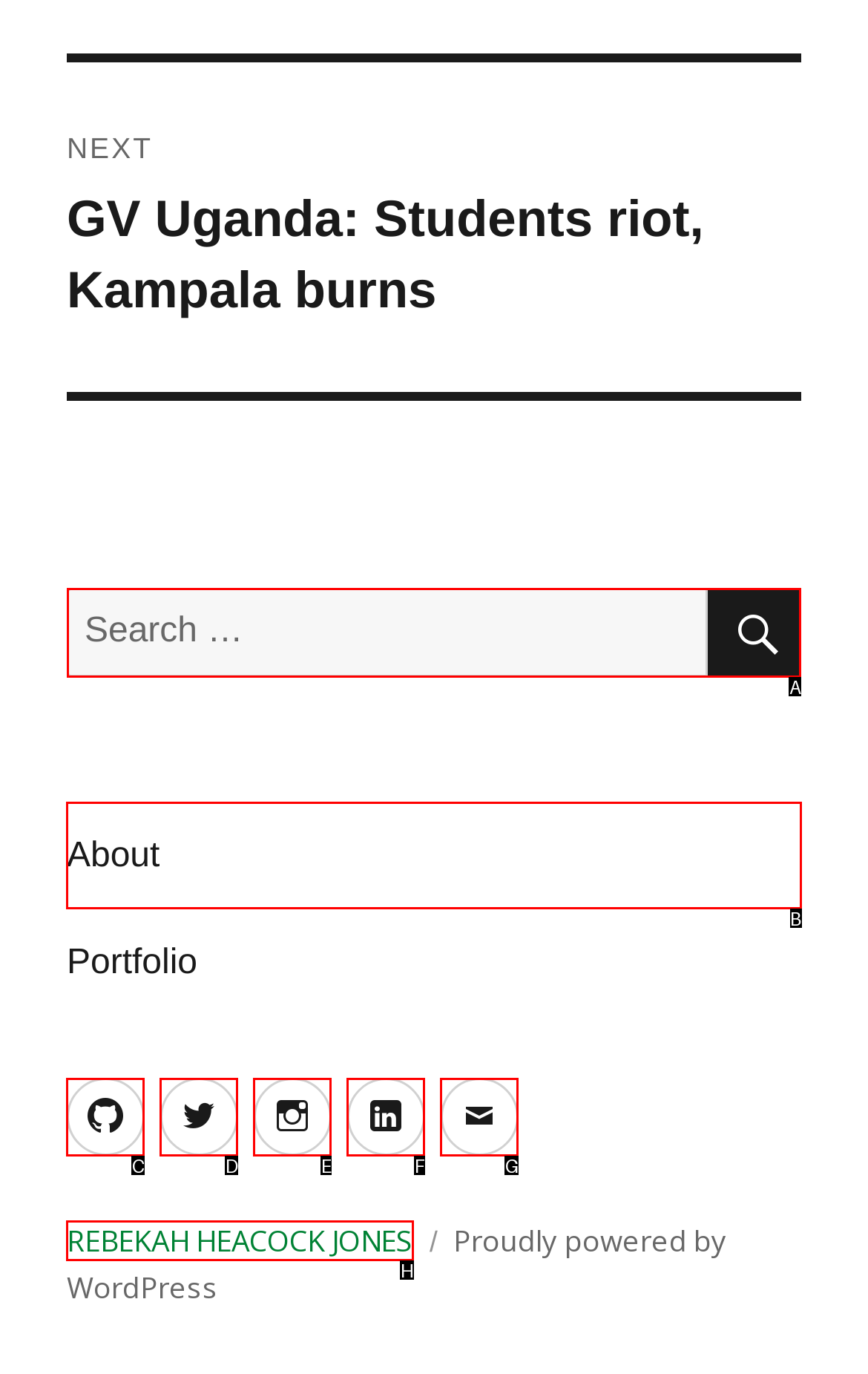Identify which lettered option completes the task: Search for something. Provide the letter of the correct choice.

A